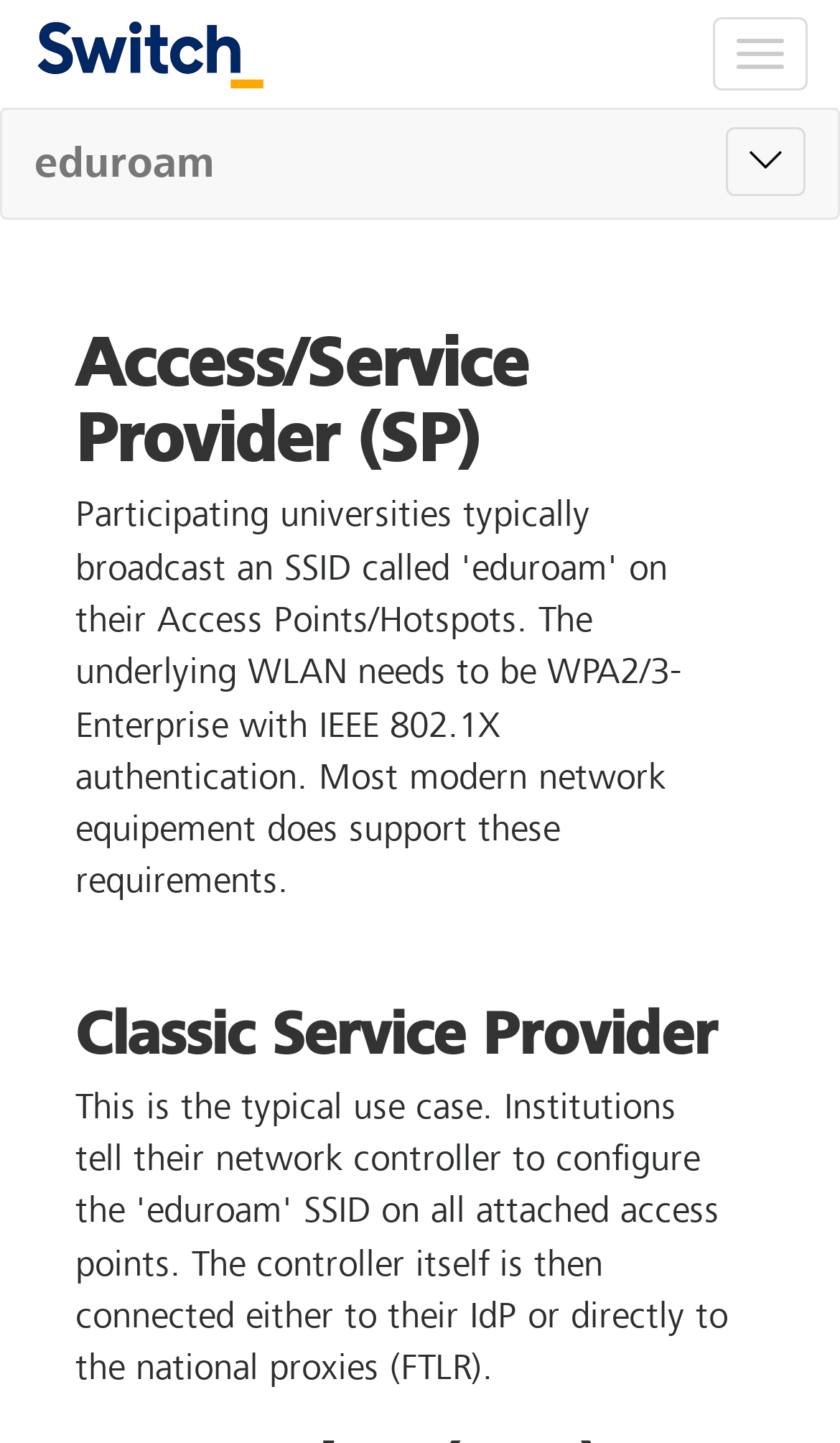What type of provider is being referred to?
Look at the image and provide a short answer using one word or a phrase.

Access/Service Provider